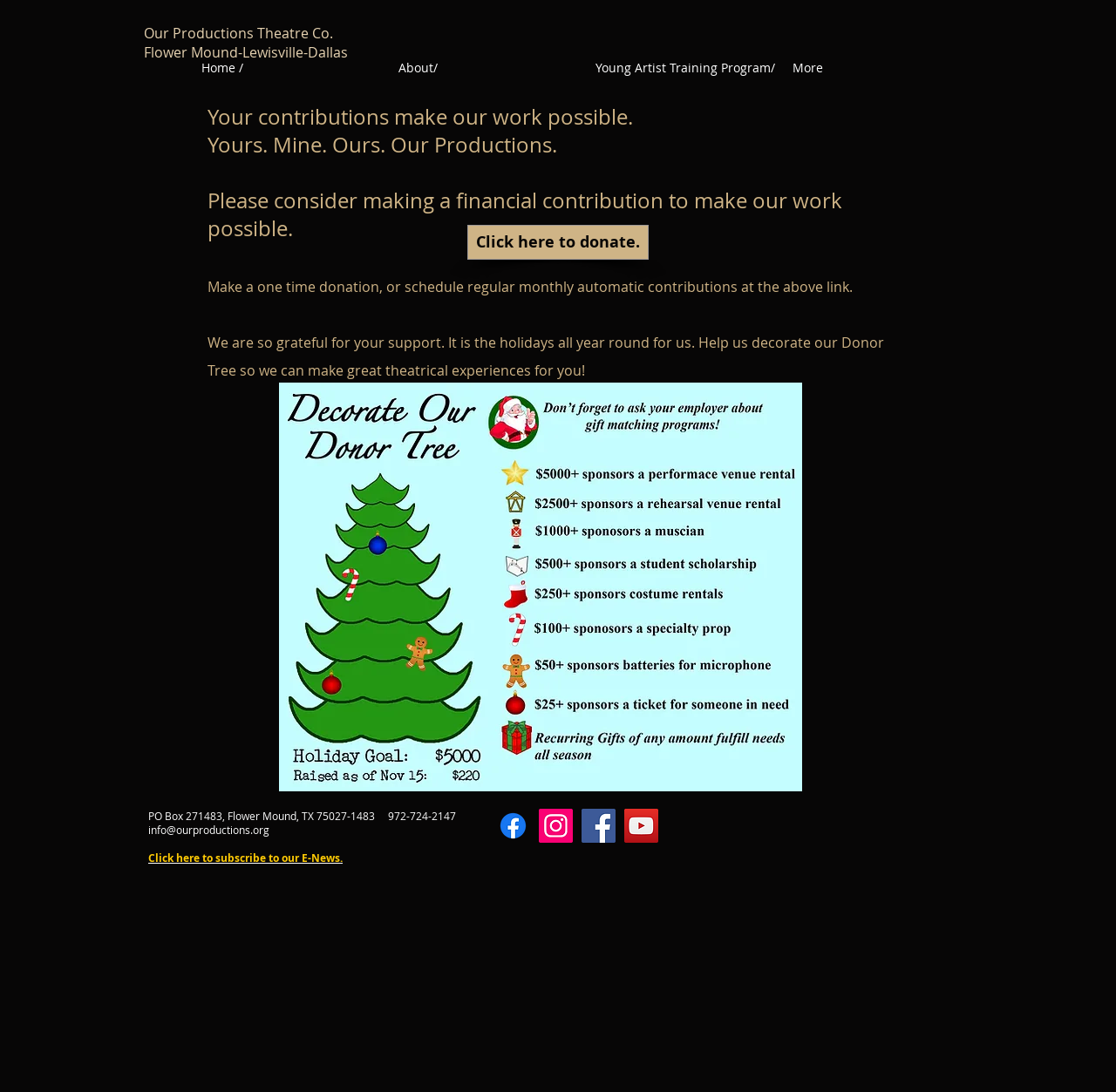What is the purpose of the 'Click here to donate' link?
Analyze the screenshot and provide a detailed answer to the question.

The 'Click here to donate' link is located below the text that says 'Your contributions make our work possible.' and 'Please consider making a financial contribution to make our work possible.' Therefore, the purpose of this link is to allow users to make a financial contribution to the theatre company.